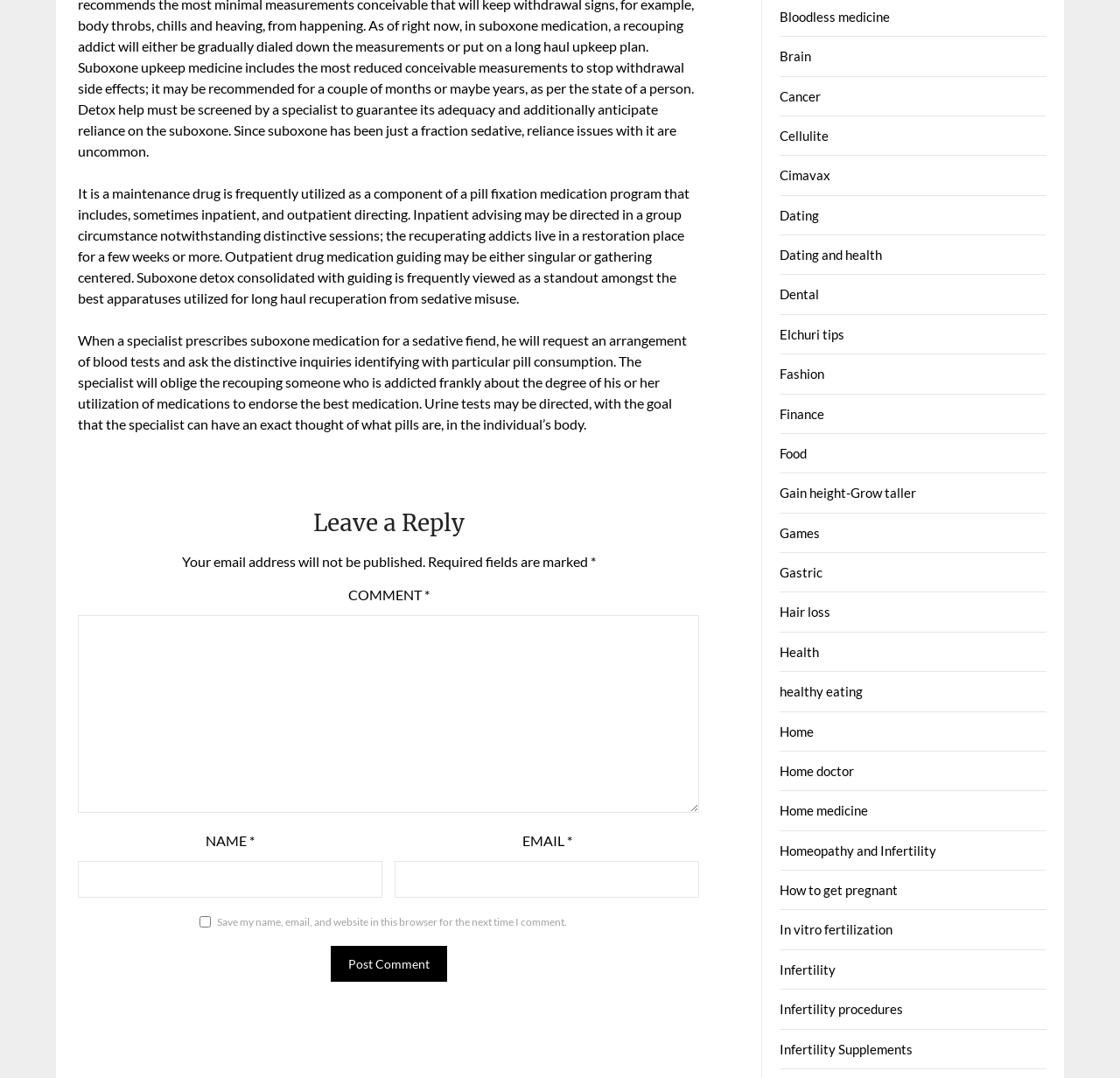Locate the bounding box of the UI element with the following description: "Gain height-Grow taller".

[0.696, 0.45, 0.818, 0.465]